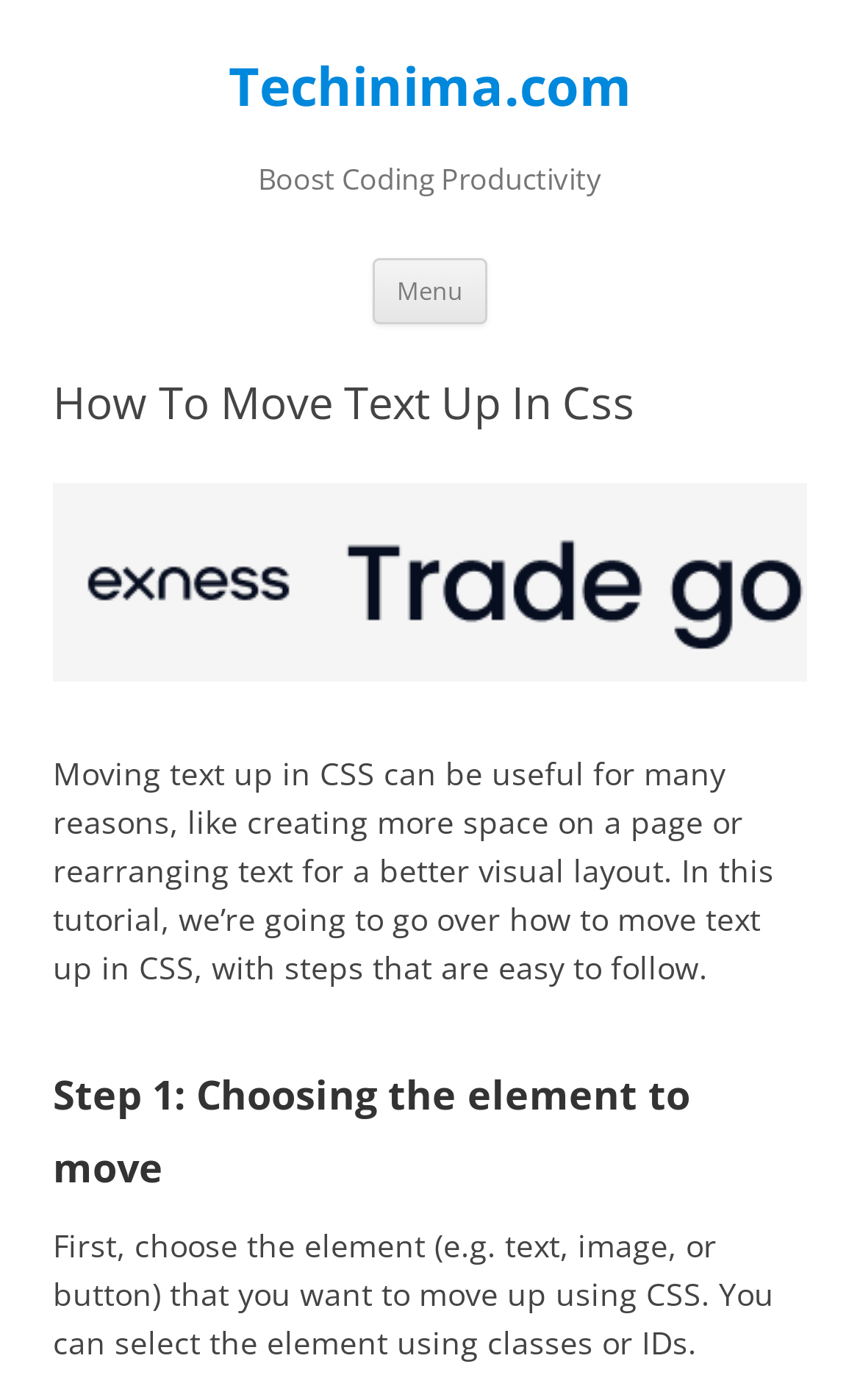What is the role of the 'Menu' button?
Please elaborate on the answer to the question with detailed information.

The 'Menu' button is present on the webpage, but its specific role or function is not explicitly stated.